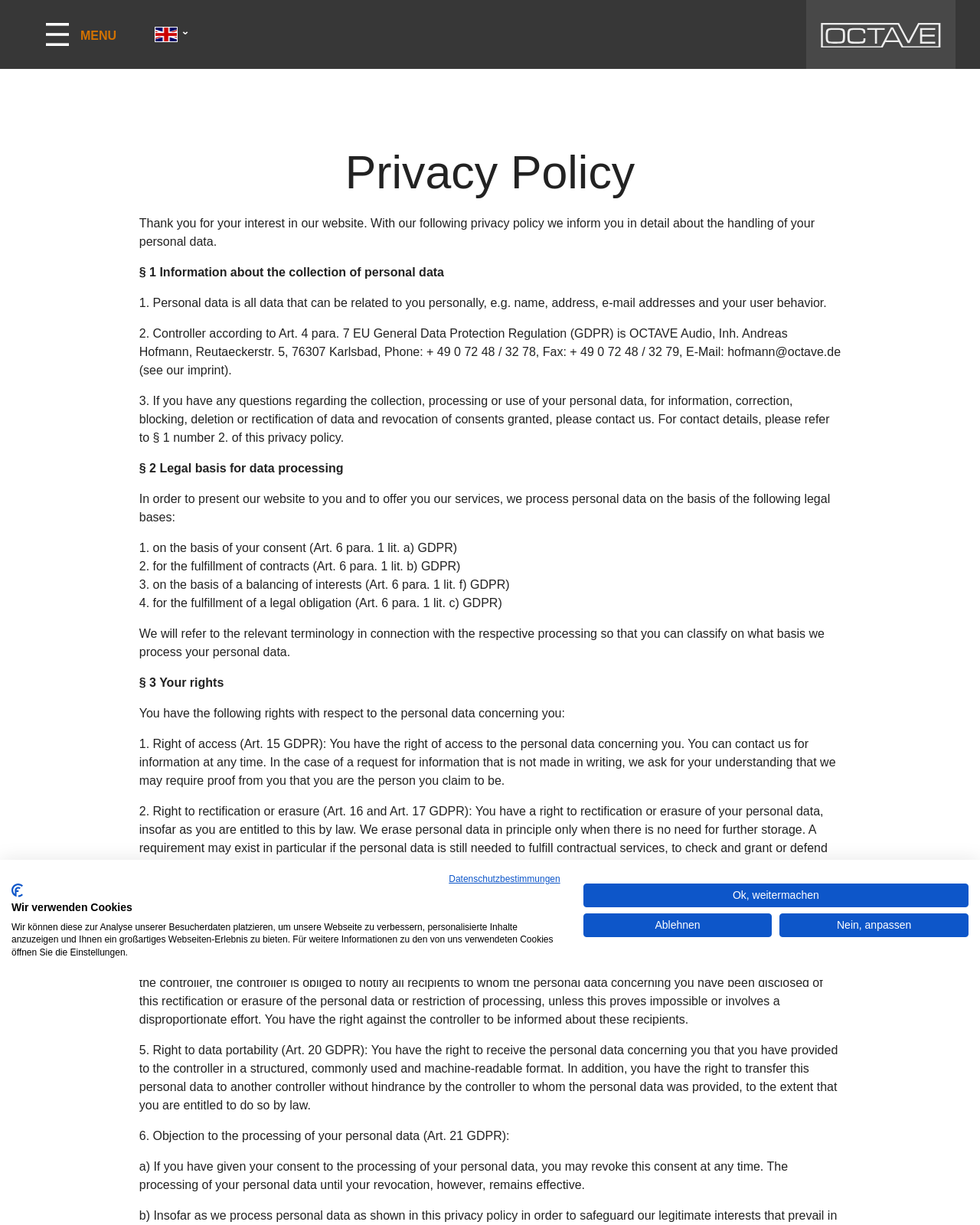Utilize the information from the image to answer the question in detail:
What is the name of the controller according to Art. 4 para. 7 EU General Data Protection Regulation?

I found this information in the section '§ 1 Information about the collection of personal data' where it is stated that 'Controller according to Art. 4 para. 7 EU General Data Protection Regulation (GDPR) is OCTAVE Audio, Inh. Andreas Hofmann, Reutaeckerstr. 5, 76307 Karlsbad, Phone: + 49 0 72 48 / 32 78, Fax: + 49 0 72 48 / 32 79, E-Mail: hofmann@octave.de (see our imprint).'